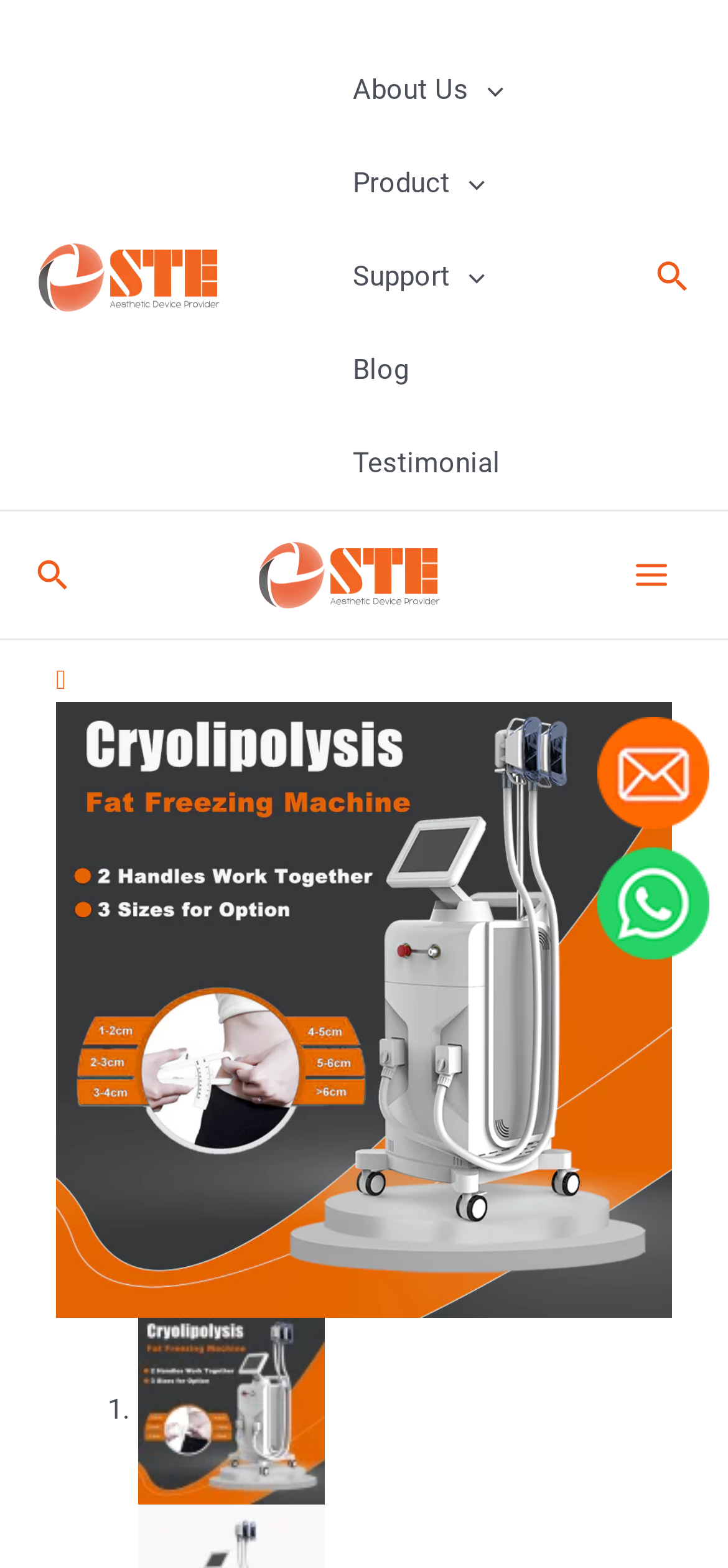Could you identify the text that serves as the heading for this webpage?

Cryolipolysis Fat Freezing Slimming Beauty Machine